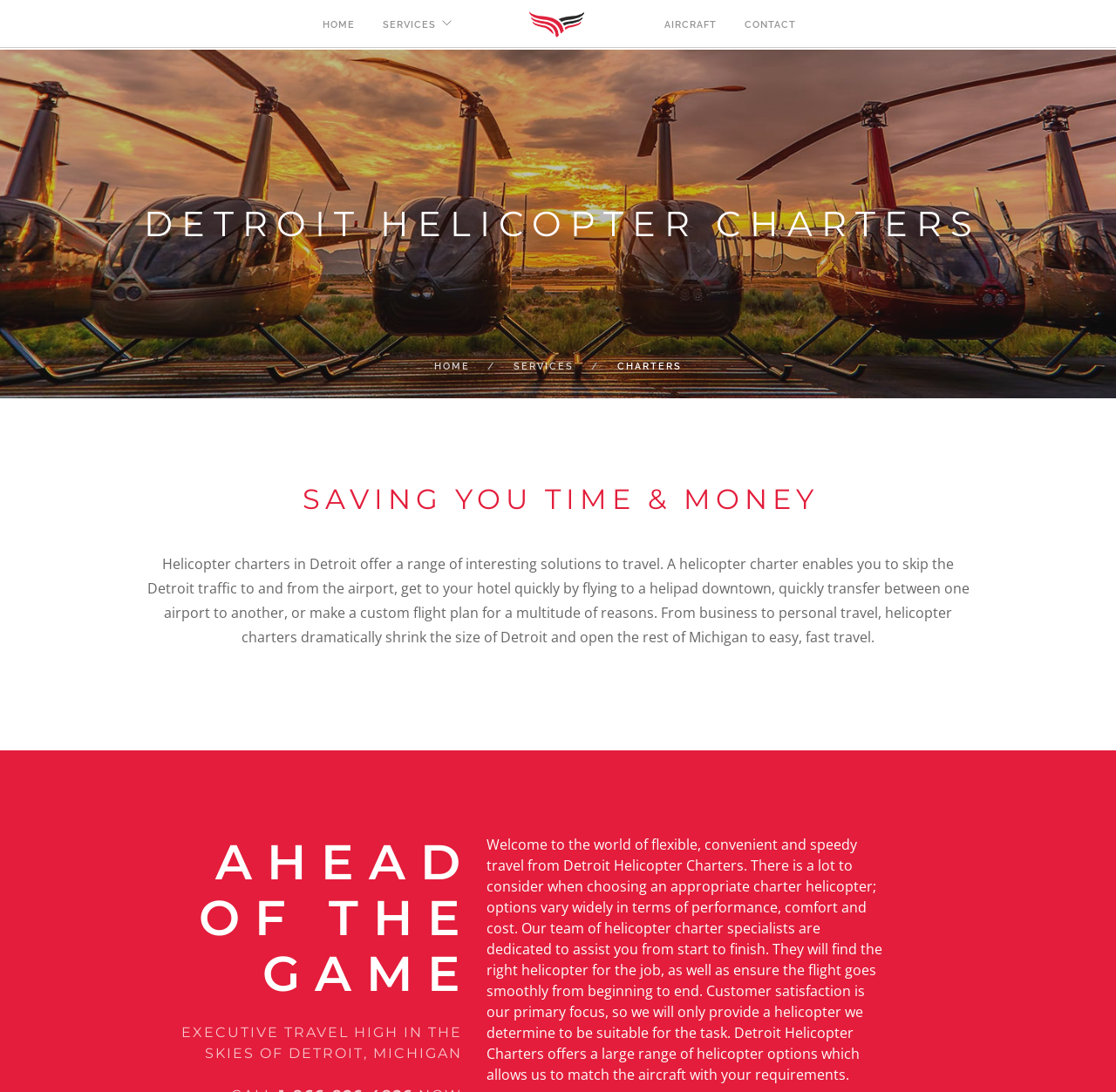Explain the features and main sections of the webpage comprehensively.

The webpage is about Detroit Helicopter Charters, a company offering helicopter charter services in Detroit, Michigan, and surrounding areas. At the top, there is a logo and a link to the company's homepage, "Detroit Helicopter Charters", accompanied by an image of the same name. Below the logo, there is a navigation menu with four links: "HOME", "SERVICES", "AIRCRAFT", and "CONTACT", aligned horizontally across the top of the page.

The main content of the page is divided into three sections. The first section has a heading "DETROIT HELICOPTER CHARTERS" and is located near the top of the page. Below this heading, there is a secondary navigation menu with three links: "HOME", "SERVICES", and a text "CHARTERS", aligned horizontally.

The second section has a heading "SAVING YOU TIME & MONEY" and is located in the middle of the page. Below this heading, there is a paragraph of text describing the benefits of helicopter charters in Detroit, such as skipping traffic and quickly transferring between airports.

The third section has a heading "AHEAD OF THE GAME" and is located near the bottom of the page. Below this heading, there is a paragraph of text welcoming users to Detroit Helicopter Charters and describing the company's approach to providing flexible and convenient travel solutions.